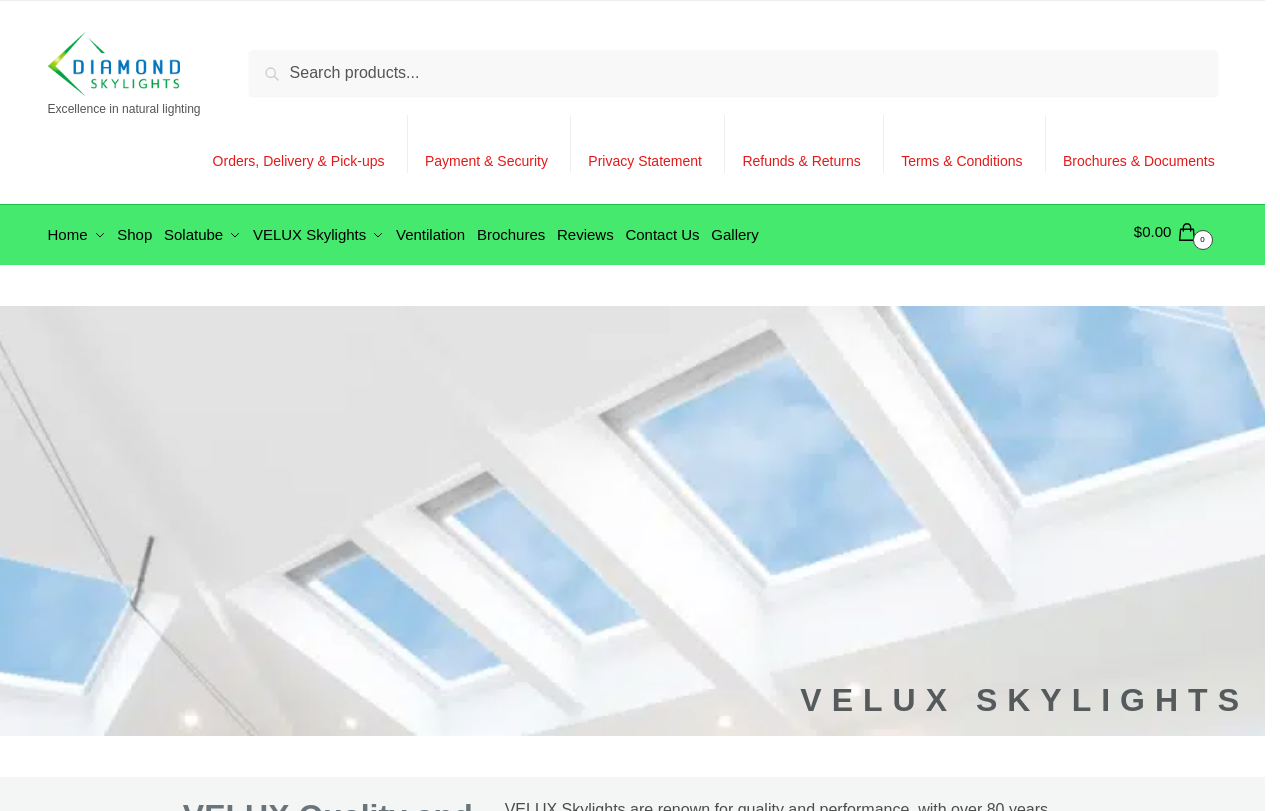Pinpoint the bounding box coordinates of the element to be clicked to execute the instruction: "Search for VELUX Skylights".

[0.194, 0.062, 0.951, 0.118]